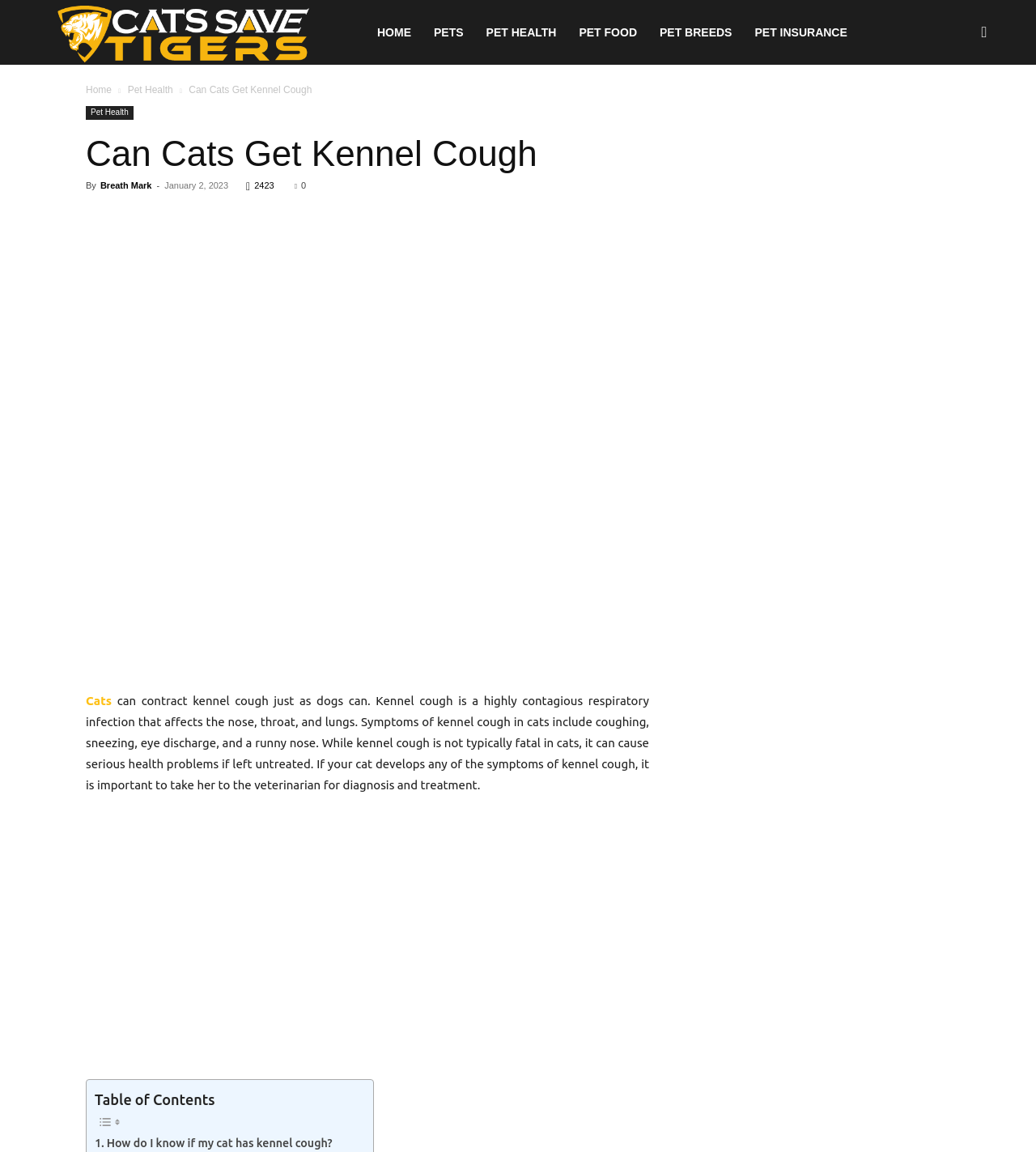Who wrote this article?
Using the image as a reference, give an elaborate response to the question.

The author of this article is mentioned as 'Breath Mark' which is a link on the webpage, indicating the writer's name.